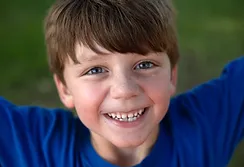Create an exhaustive description of the image.

The image captures a joyful young boy with a bright smile, showcasing a set of healthy teeth. He has short brown hair and is wearing a vibrant blue shirt. His enthusiasm is evident as he raises his arms, likely enjoying a moment of play or celebration in a natural outdoor setting, suggested by the soft green background. The photo embodies a sense of happiness and youth, highlighting the importance of dental health and care for children. This visual representation aligns with the emphasis on professional dental hygiene and regular checkups for maintaining great oral health in young patients.